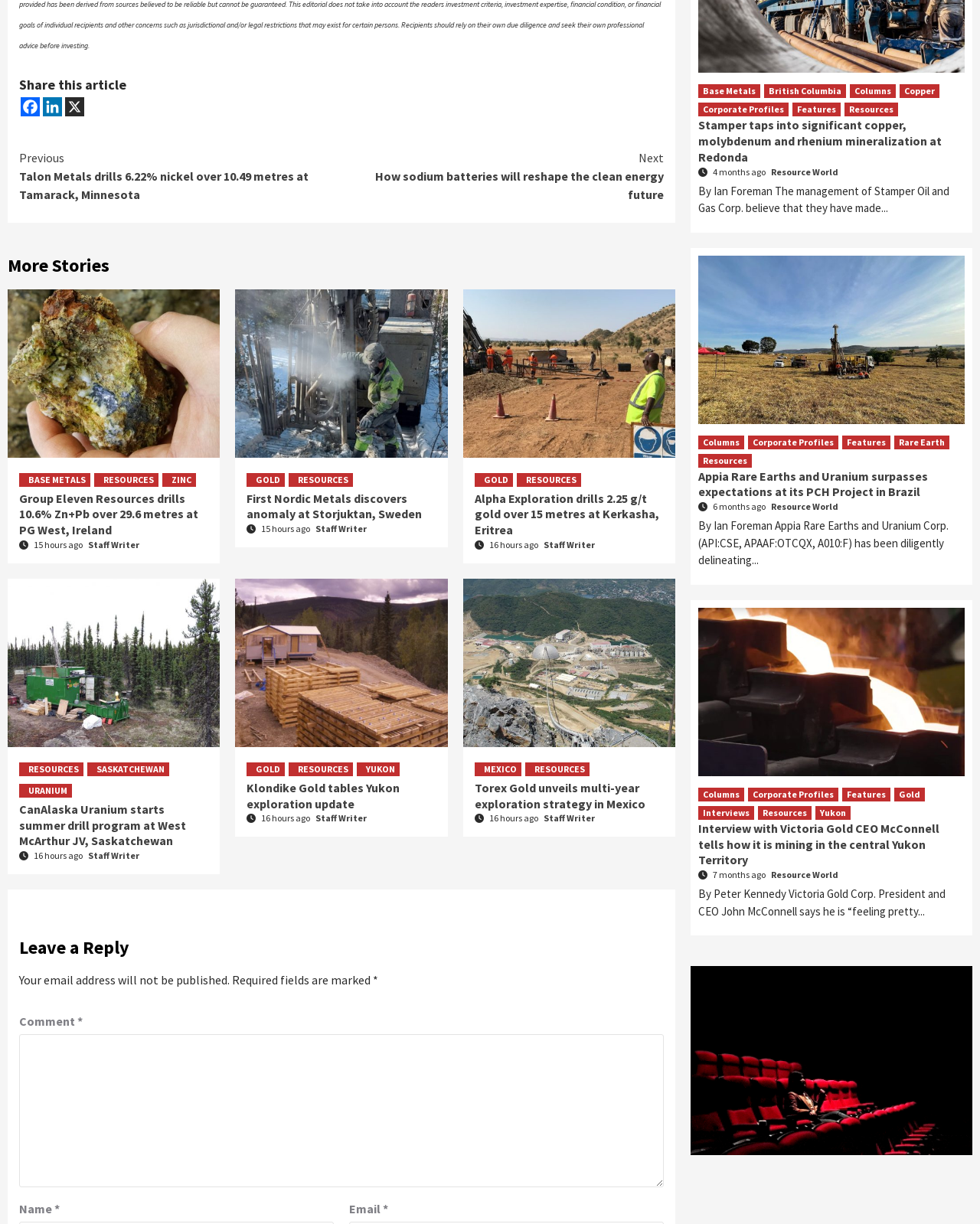What type of content is displayed in the 'More Stories' section?
Deliver a detailed and extensive answer to the question.

The 'More Stories' section is located below the 'Continue Reading' section and contains multiple headings and links, which suggests that it displays a list of news articles related to the main article.